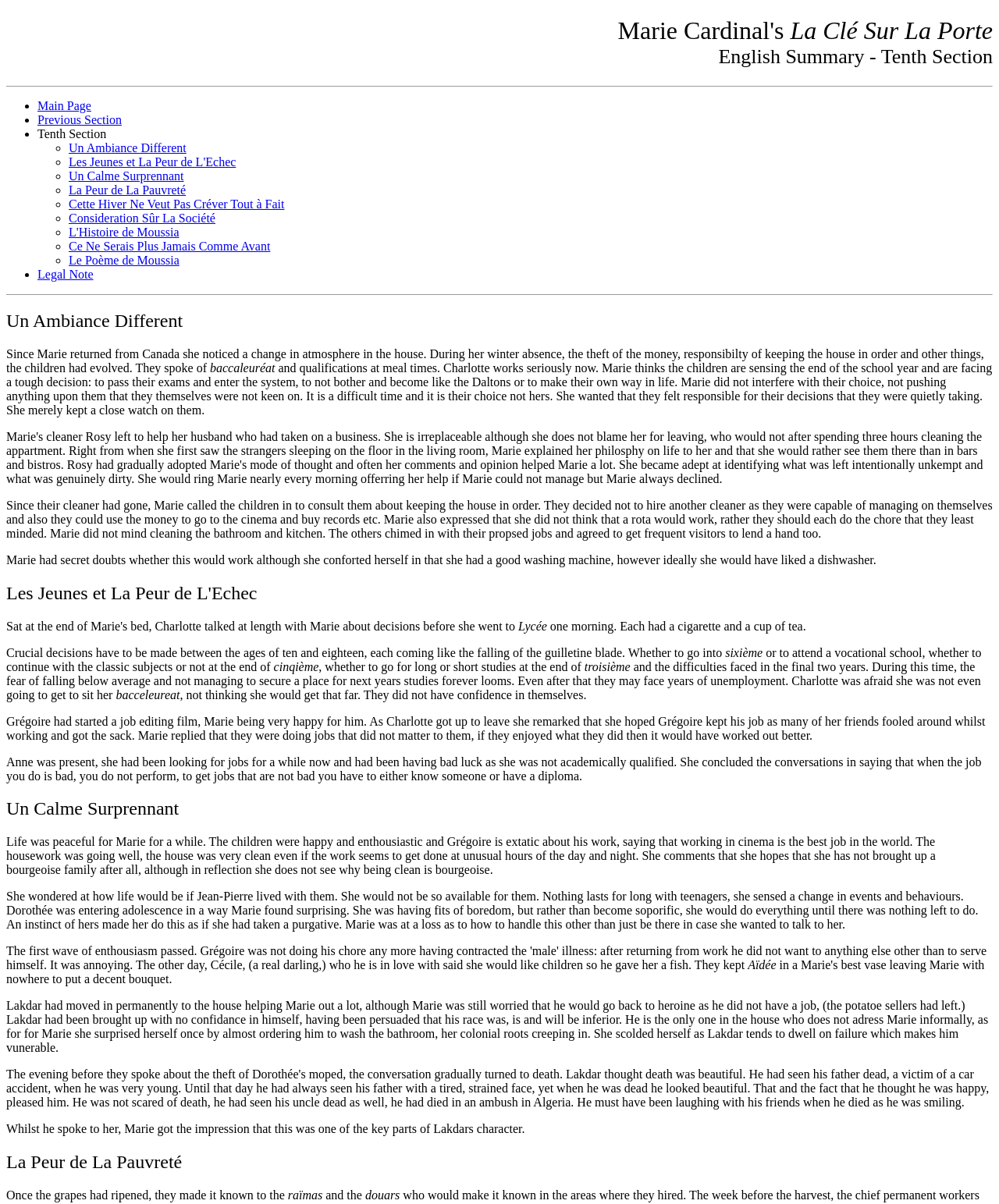Using floating point numbers between 0 and 1, provide the bounding box coordinates in the format (top-left x, top-left y, bottom-right x, bottom-right y). Locate the UI element described here: Un Ambiance Different

[0.006, 0.258, 0.183, 0.275]